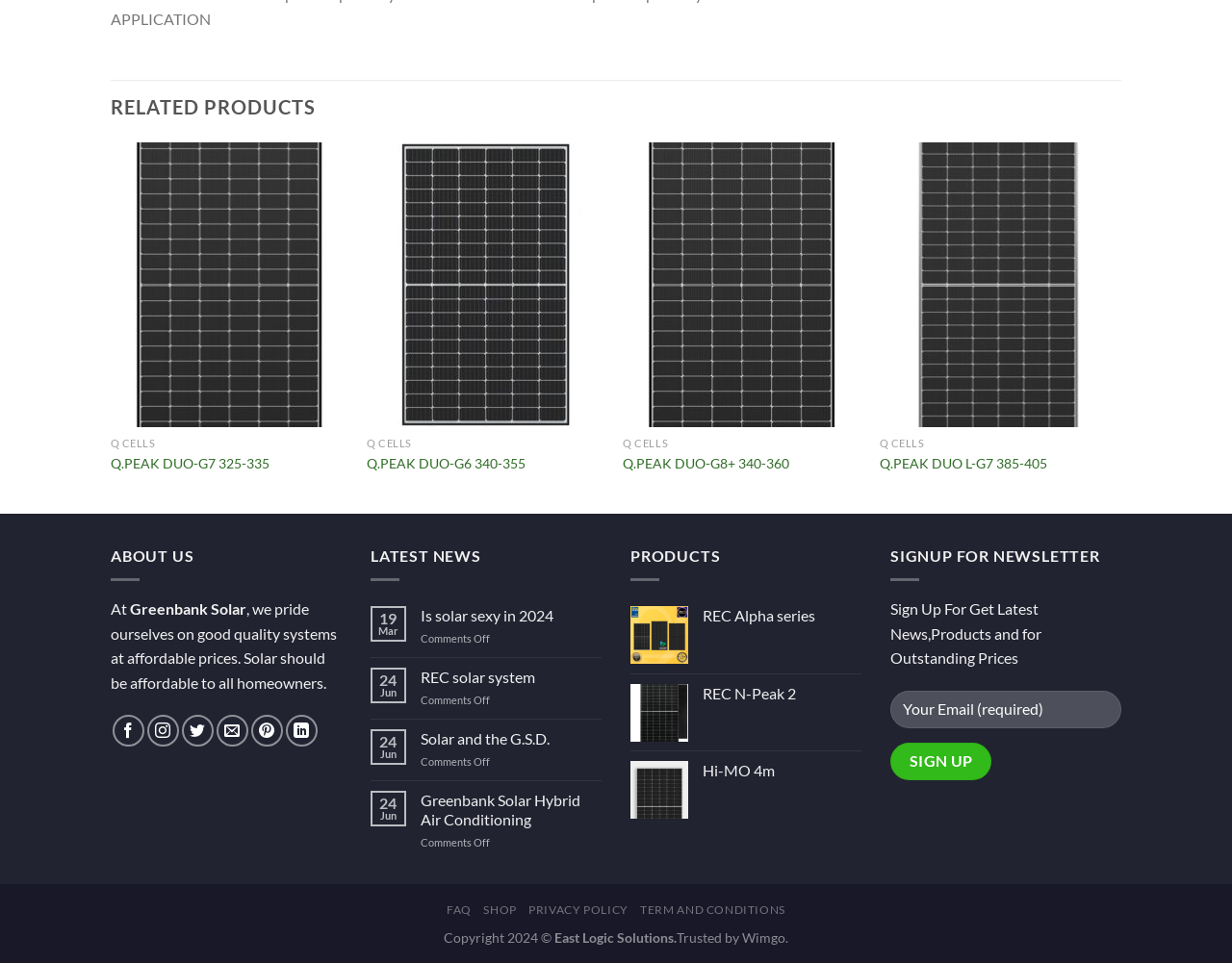Answer with a single word or phrase: 
What is the date of the first news article?

Mar